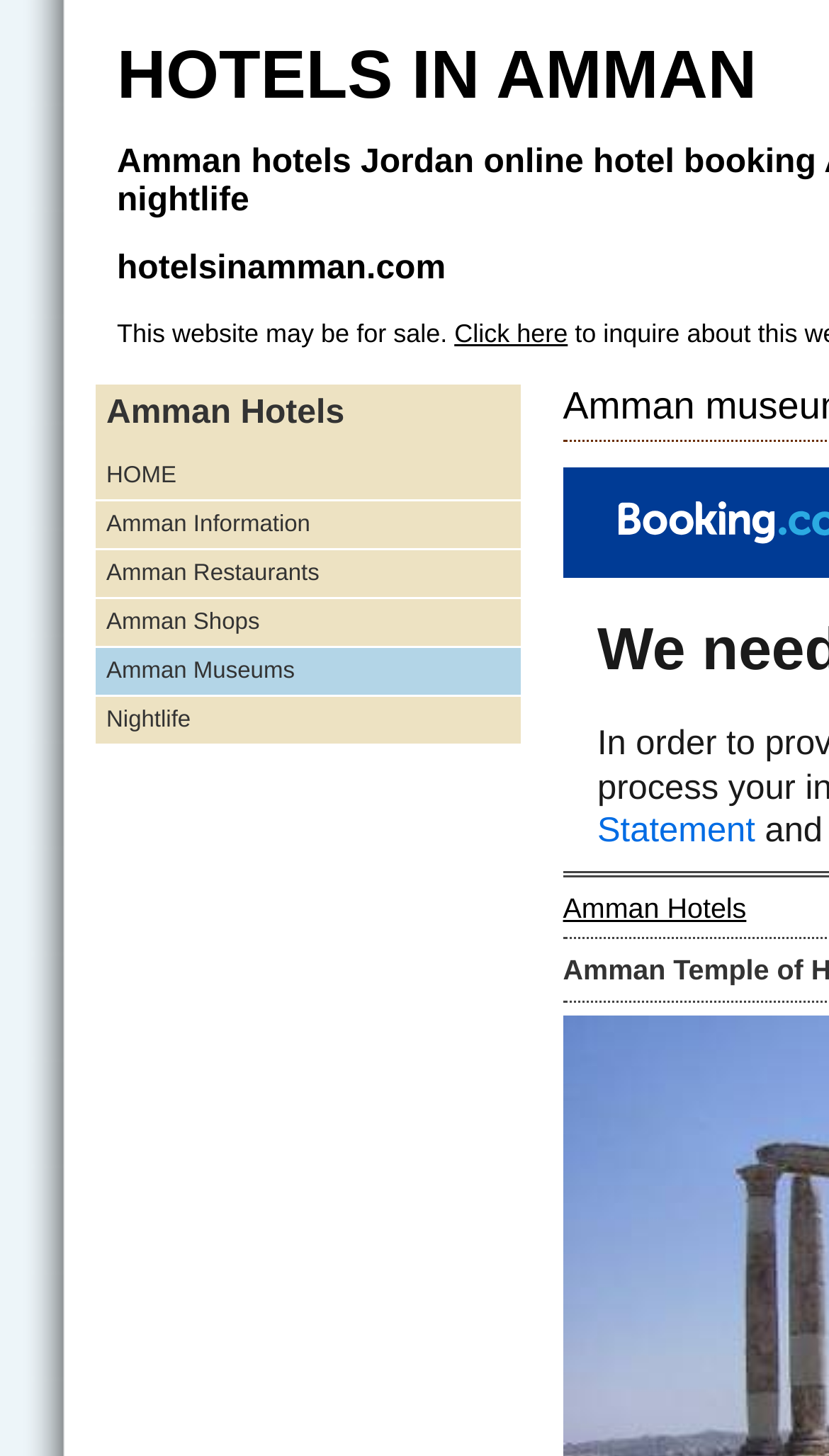Please find the top heading of the webpage and generate its text.

HOTELS IN AMMAN